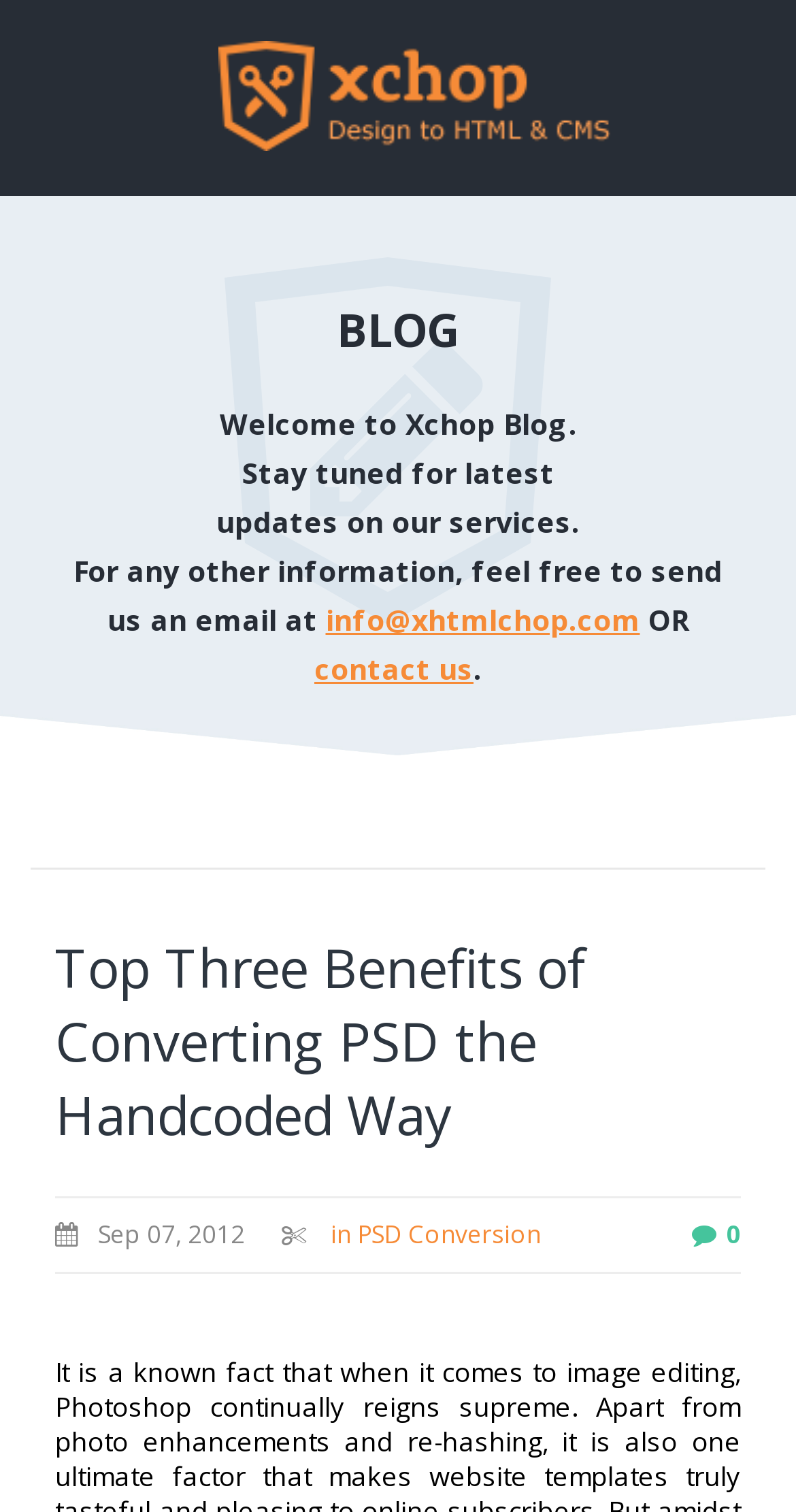Locate the bounding box of the UI element with the following description: "contact us".

[0.395, 0.429, 0.595, 0.455]